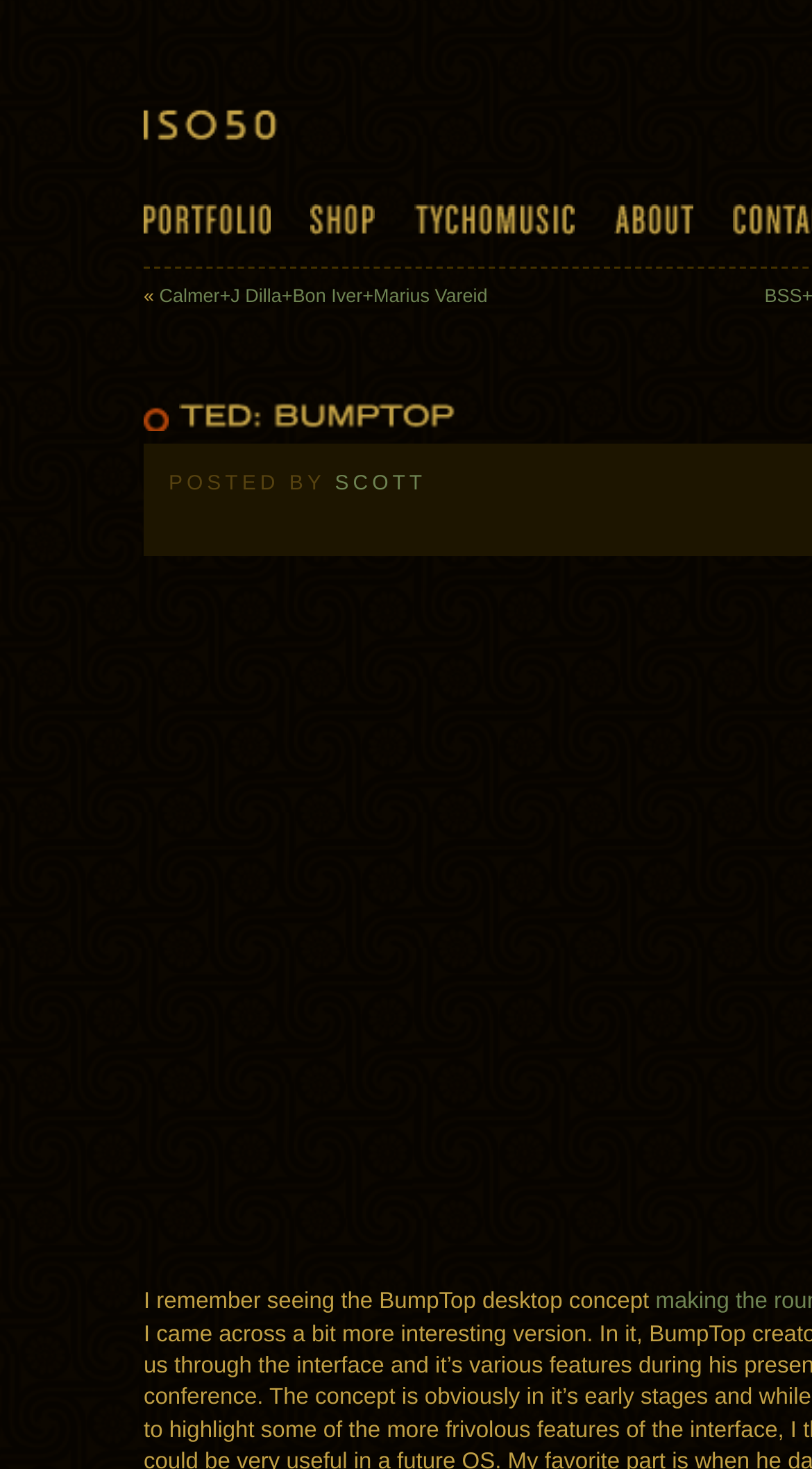Write a detailed summary of the webpage.

The webpage appears to be a blog post from ISO50 Blog, written by Scott Hansen (also known as Tycho / ISO50). At the top of the page, there is a navigation menu with five links: "ISO50", "Portfolio", "Shop", "Tycho Music", and "About", aligned horizontally and centered near the top of the page.

Below the navigation menu, there is a title section with a left-angled bracket symbol "«" followed by a link to a post titled "Calmer+J Dilla+Bon Iver+Marius Vareid". This title section is positioned near the top-left corner of the page.

The main content of the blog post is focused on a topic related to BumpTop, a desktop concept. There is a link to "TED: BUMPTOP" with two canvas elements, possibly containing images or graphics, positioned to the right of the link. The text "POSTED BY" is displayed above a link to the author's name, "SCOTT", which is placed to the right of the "POSTED BY" text.

The main body of the blog post starts with the sentence "I remember seeing the BumpTop desktop concept making the rounds a while back but today I came across a bit more interesting version." This text is positioned near the bottom-left corner of the page.